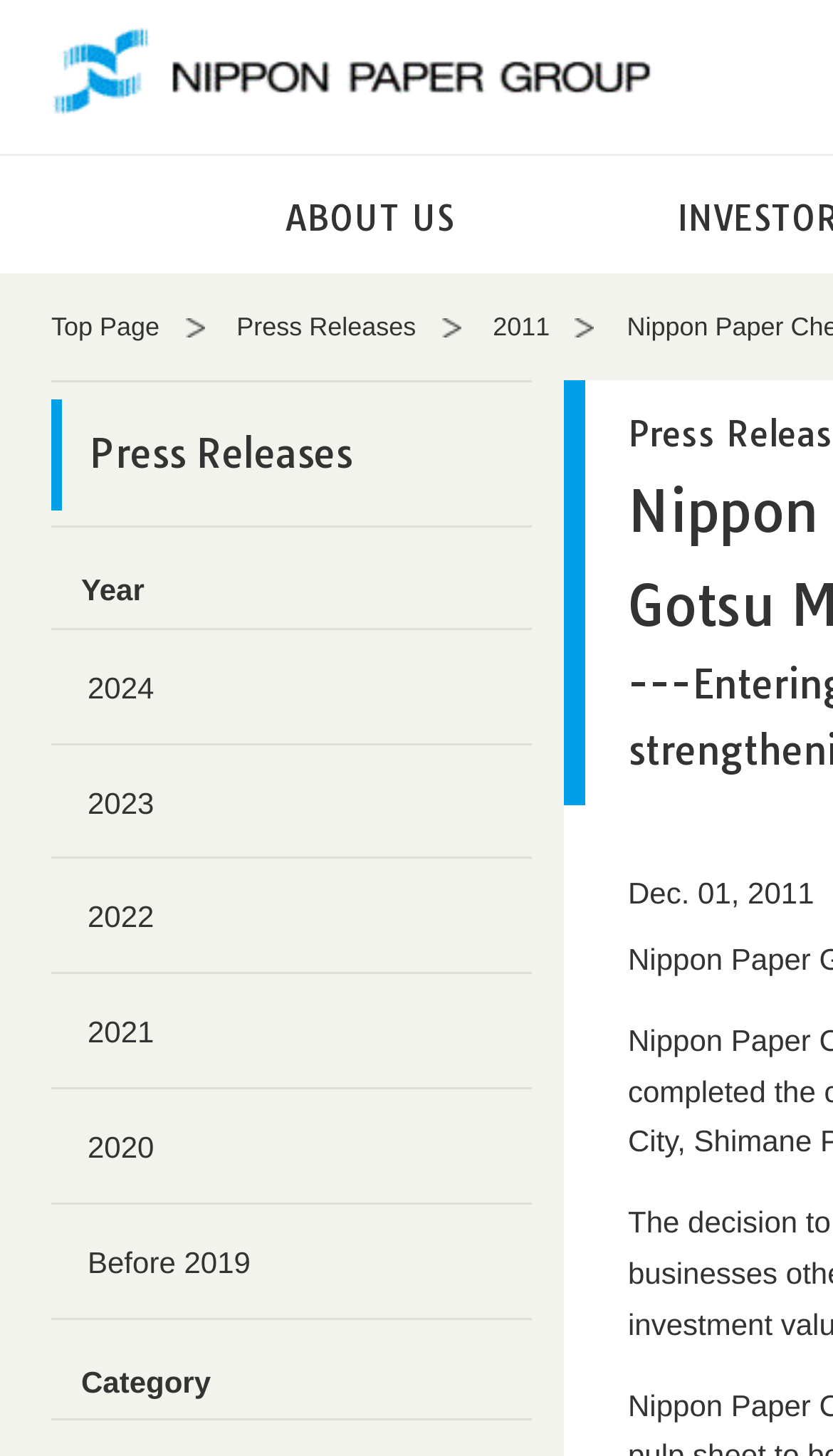Pinpoint the bounding box coordinates of the clickable element to carry out the following instruction: "Go to the main content."

[0.0, 0.563, 0.118, 0.691]